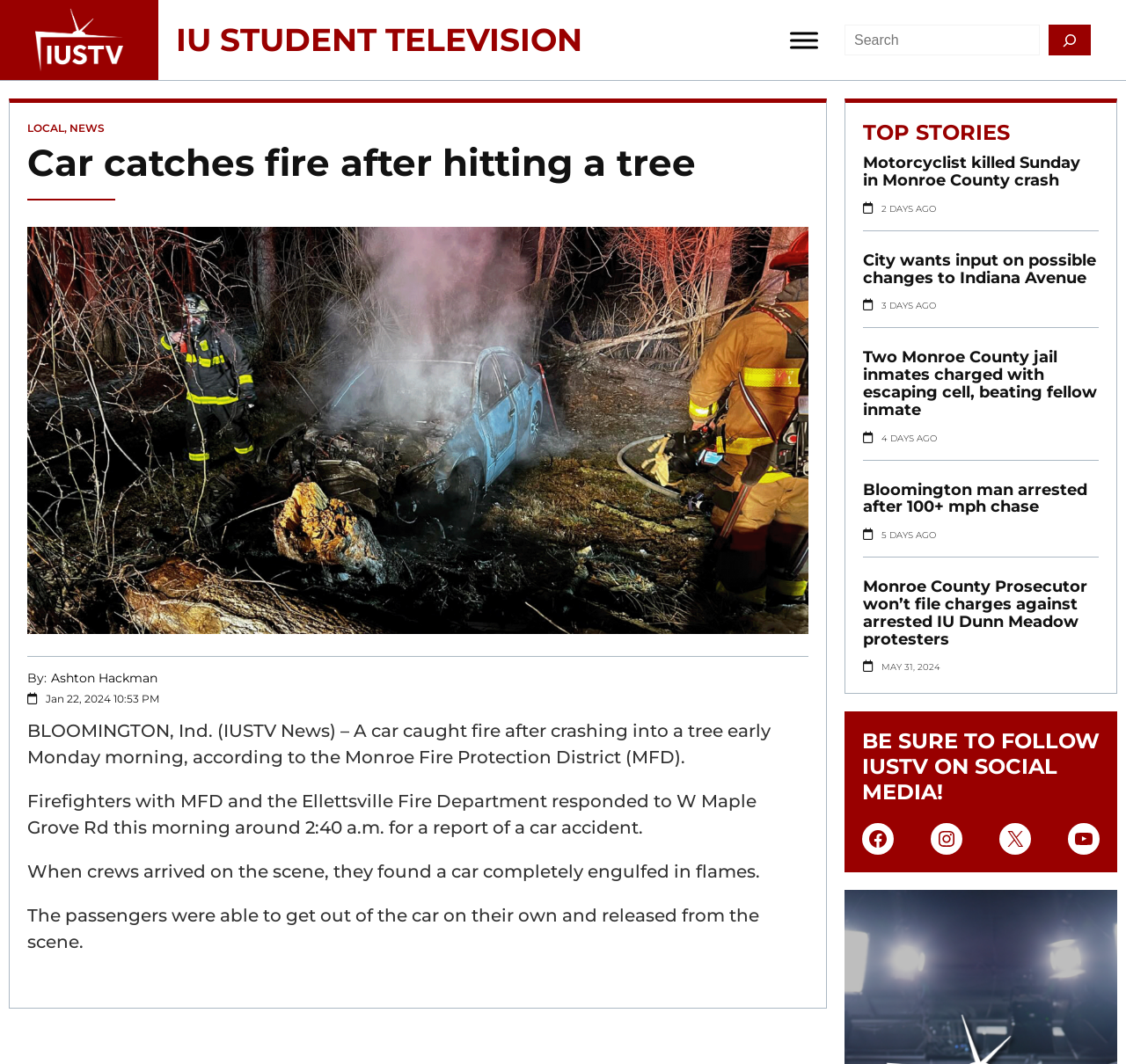Please provide a detailed answer to the question below based on the screenshot: 
How many top stories are listed?

The number of top stories can be found by counting the heading elements with the class 'TOP STORIES' which are listed below the main news story. There are 5 top stories listed.